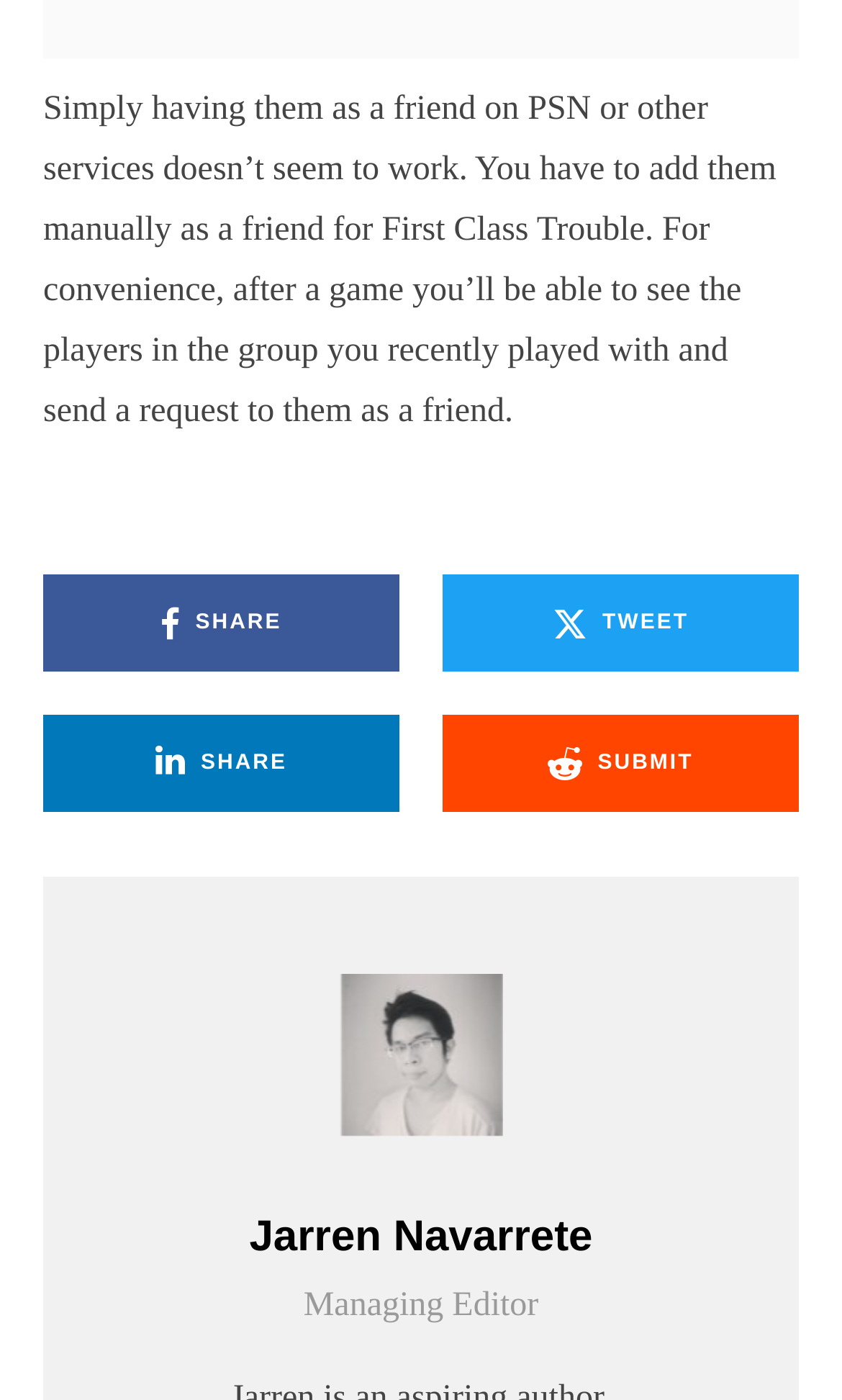Locate the bounding box of the user interface element based on this description: "Jarren Navarrete".

[0.167, 0.858, 0.833, 0.912]